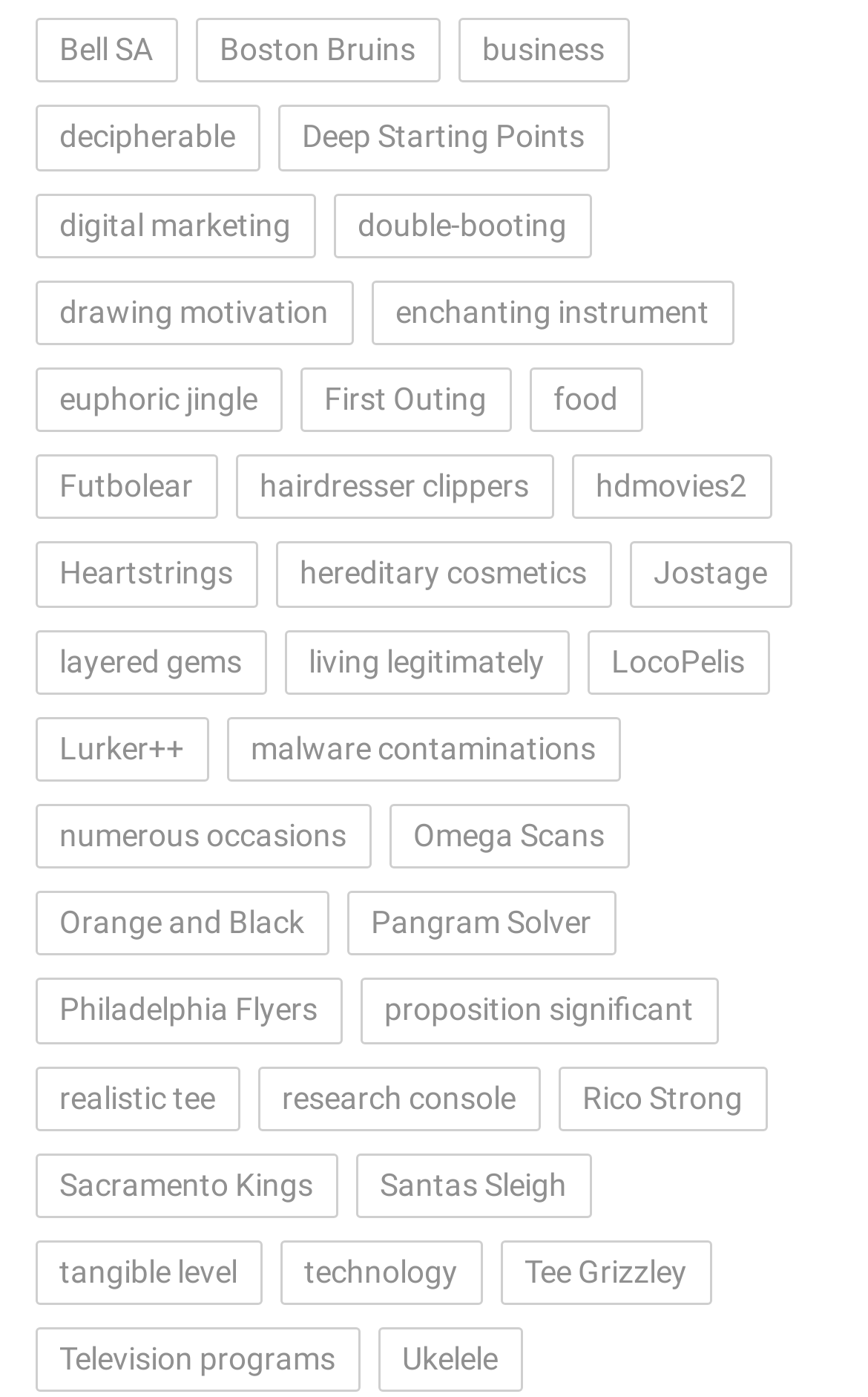Identify the bounding box coordinates of the region I need to click to complete this instruction: "Explore the food section".

[0.609, 0.263, 0.74, 0.31]